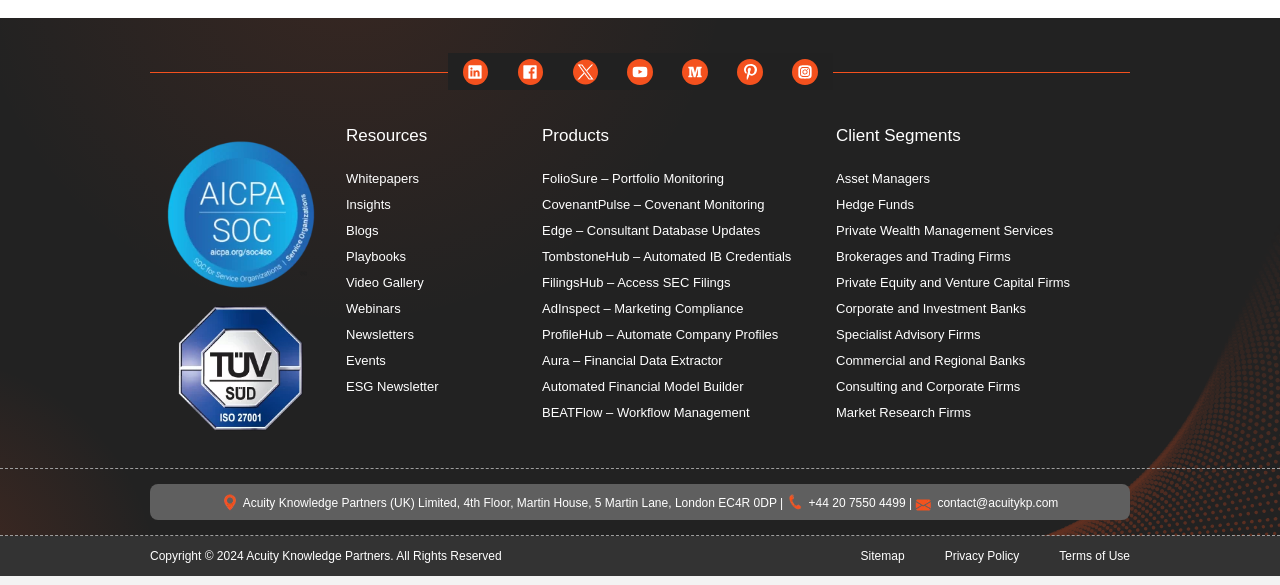Based on the element description Aura – Financial Data Extractor, identify the bounding box of the UI element in the given webpage screenshot. The coordinates should be in the format (top-left x, top-left y, bottom-right x, bottom-right y) and must be between 0 and 1.

[0.423, 0.631, 0.641, 0.658]